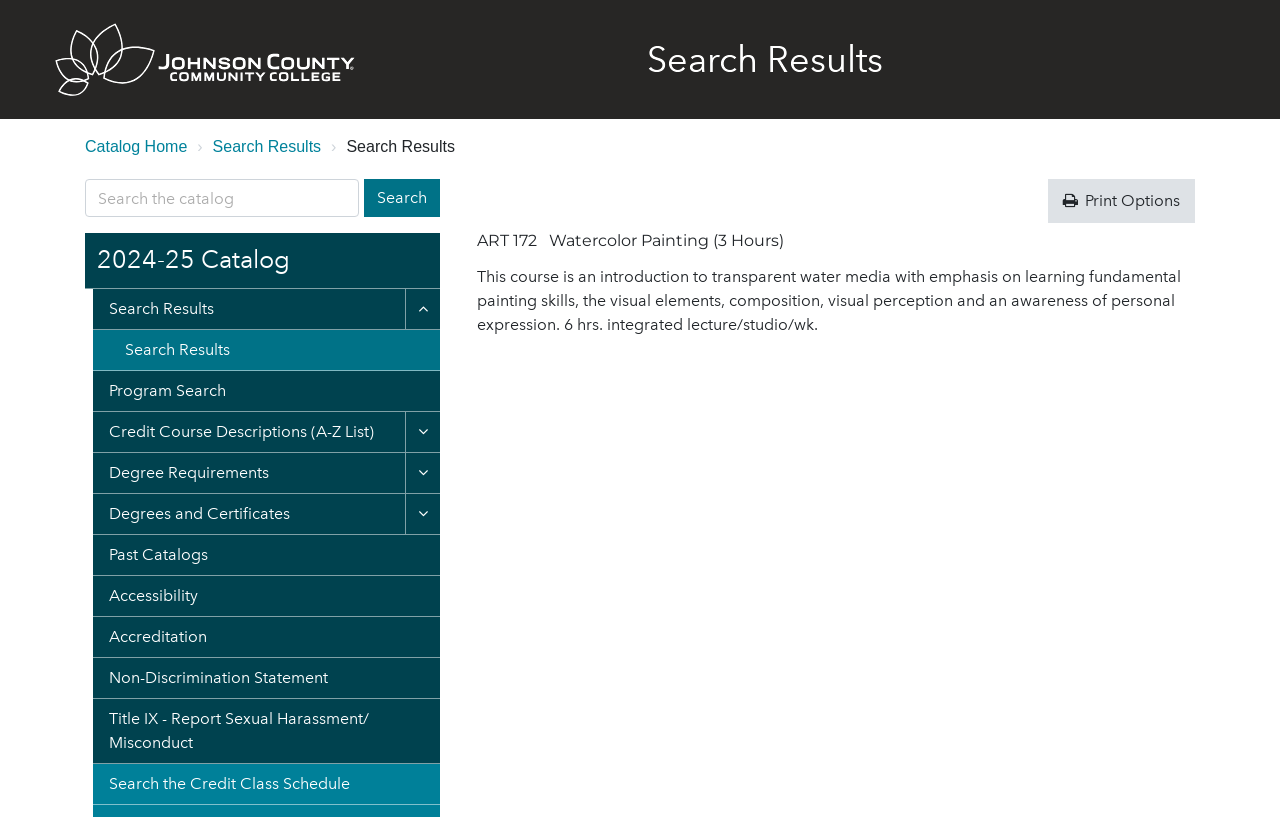Please mark the bounding box coordinates of the area that should be clicked to carry out the instruction: "Print the page".

[0.819, 0.219, 0.934, 0.273]